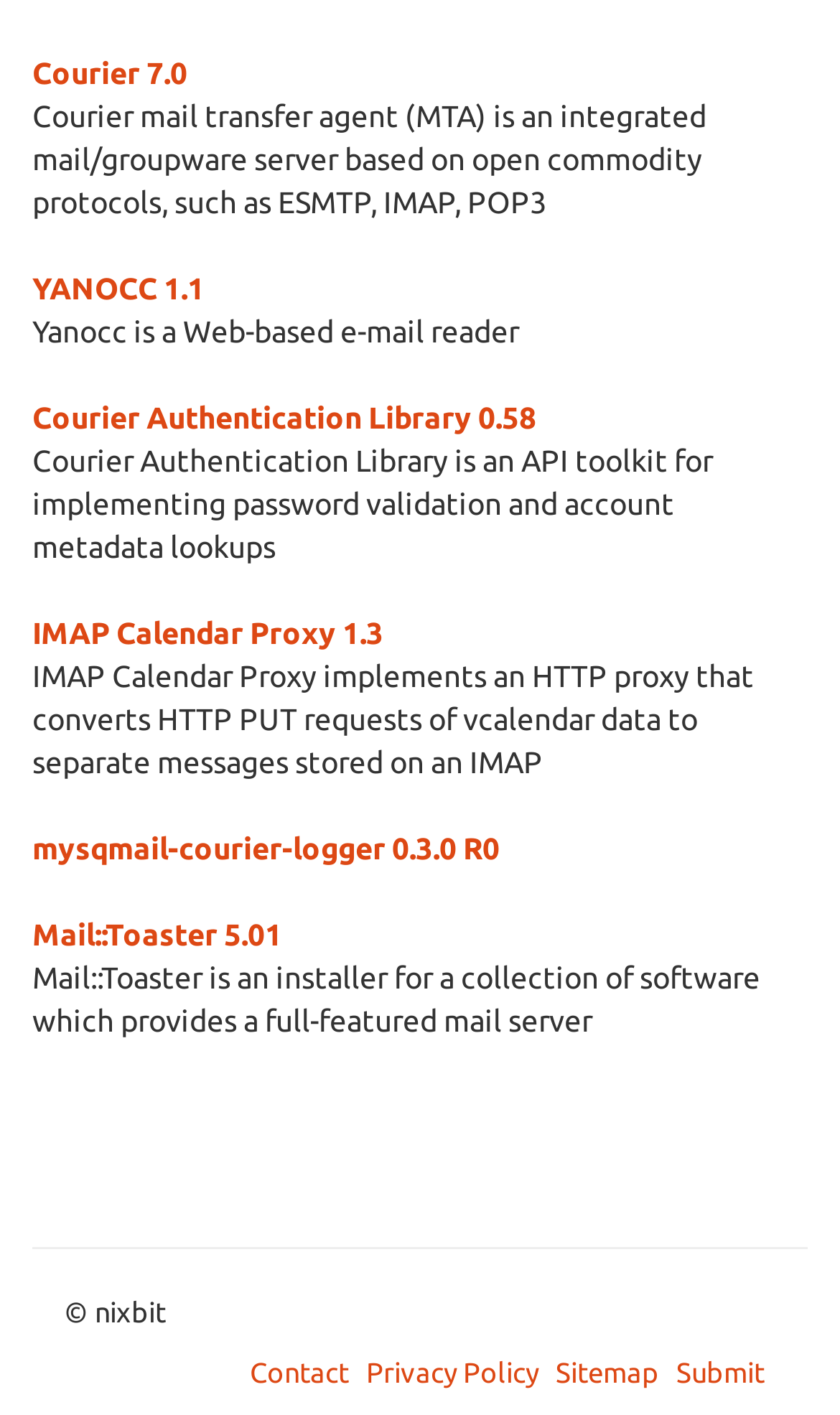Determine the bounding box coordinates of the element that should be clicked to execute the following command: "learn about water damage services".

None